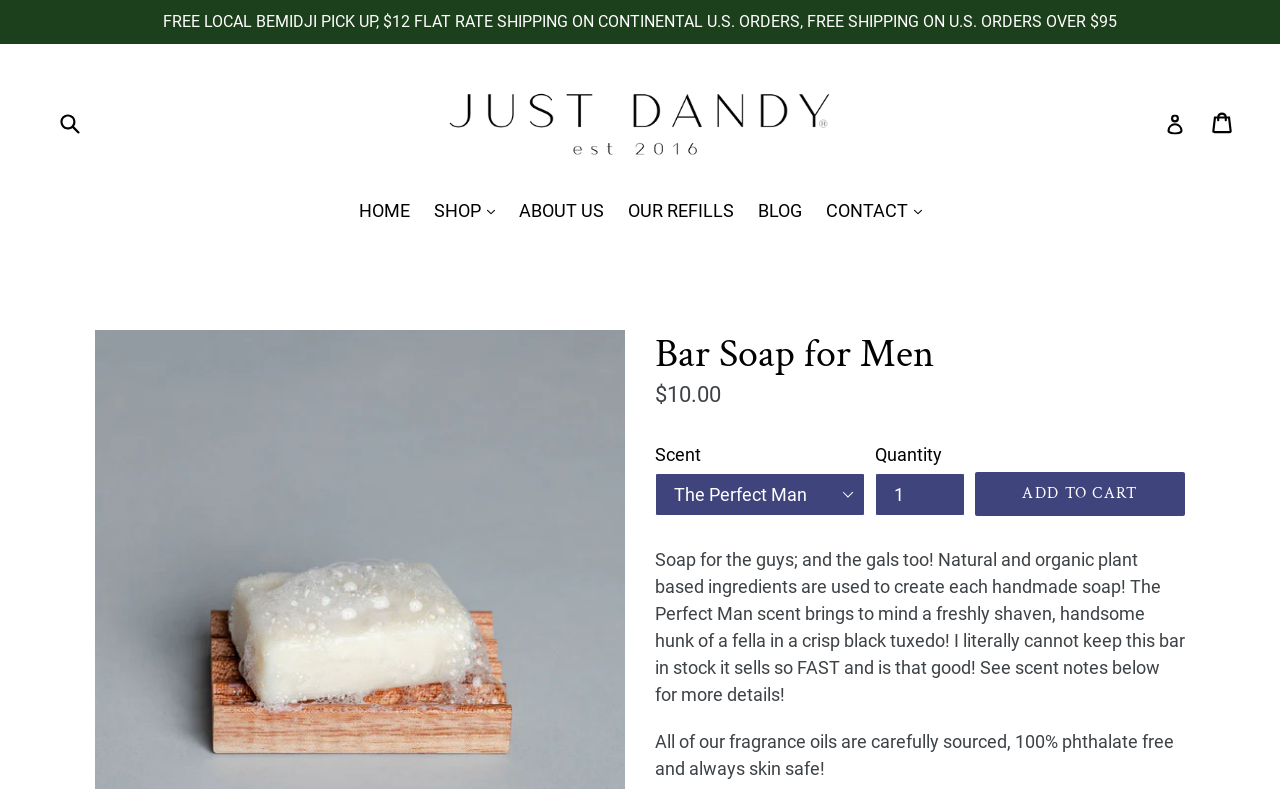What is the scent of the bar soap?
Give a one-word or short-phrase answer derived from the screenshot.

The Perfect Man